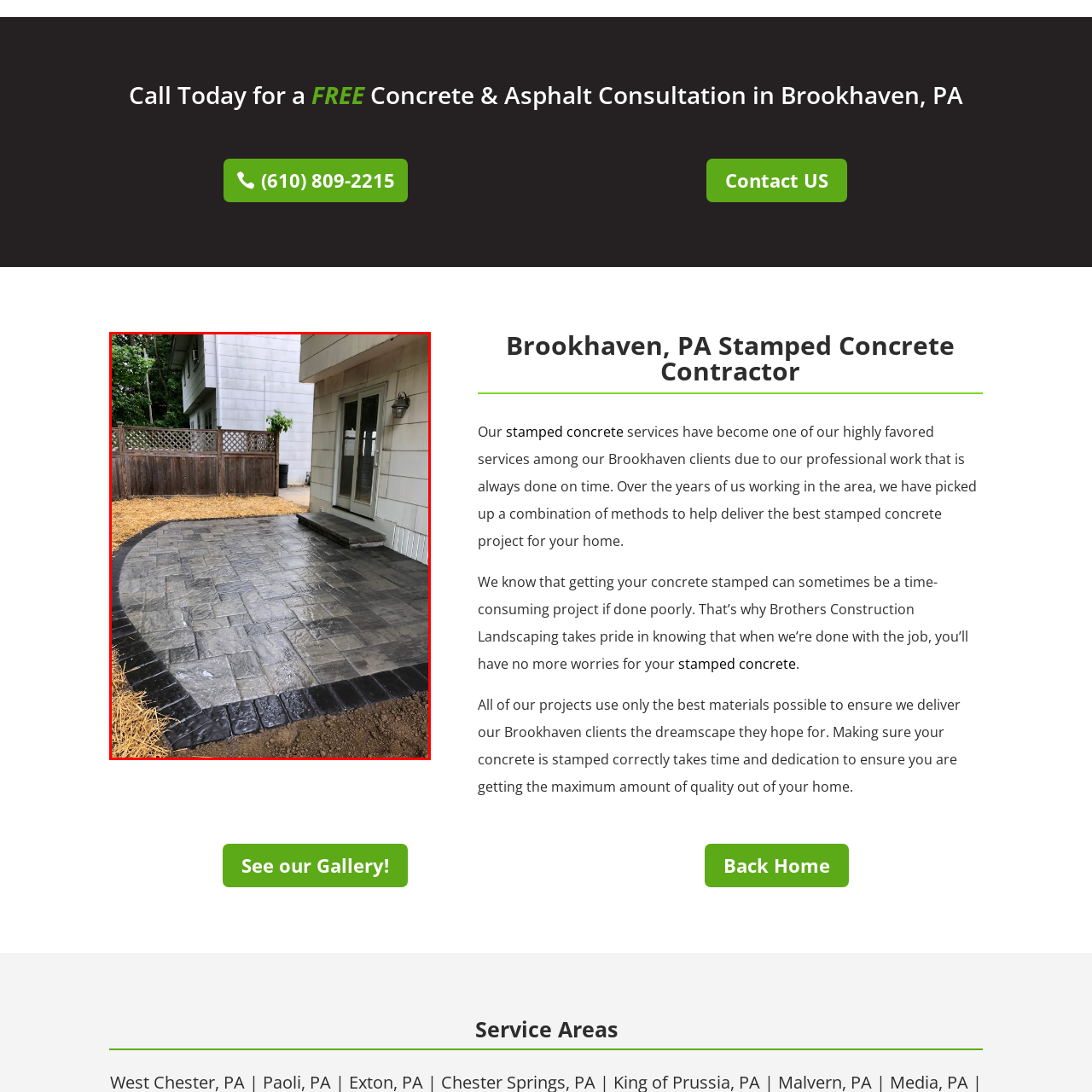What is indicated by the presence of straw and soil?
Focus on the image highlighted by the red bounding box and deliver a thorough explanation based on what you see.

The caption notes that the scene is 'finished with some freshly laid straw and soil, indicating recent landscaping work, and hints at the potential for further garden developments', suggesting that the presence of straw and soil is a sign of recent landscaping work.